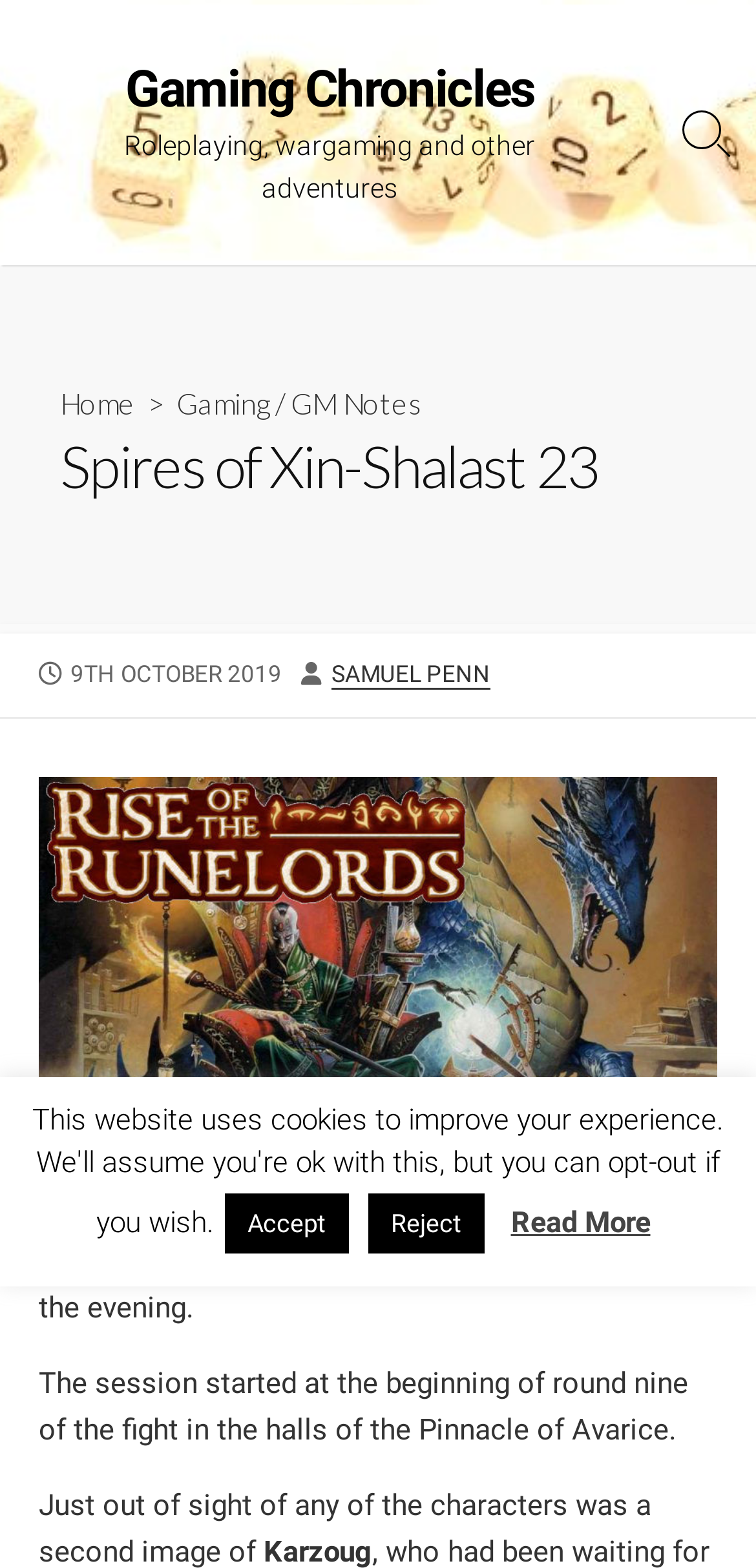Indicate the bounding box coordinates of the element that needs to be clicked to satisfy the following instruction: "Search for something". The coordinates should be four float numbers between 0 and 1, i.e., [left, top, right, bottom].

[0.872, 0.0, 1.0, 0.169]